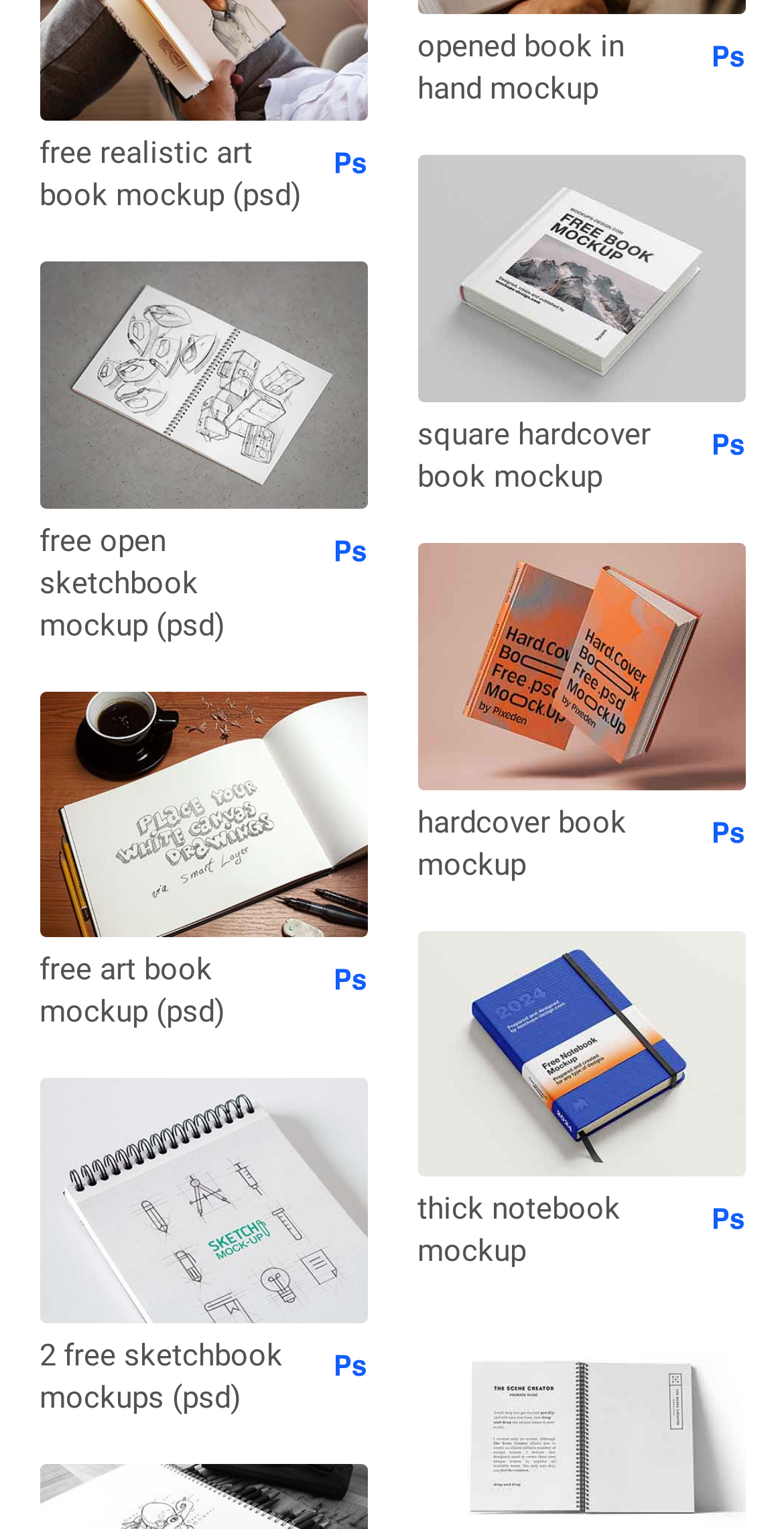Can I find a mockup for a thick notebook?
Refer to the image and offer an in-depth and detailed answer to the question.

I saw a link and image with the title 'Thick Notebook Mockup', which suggests that a mockup for a thick notebook is available.